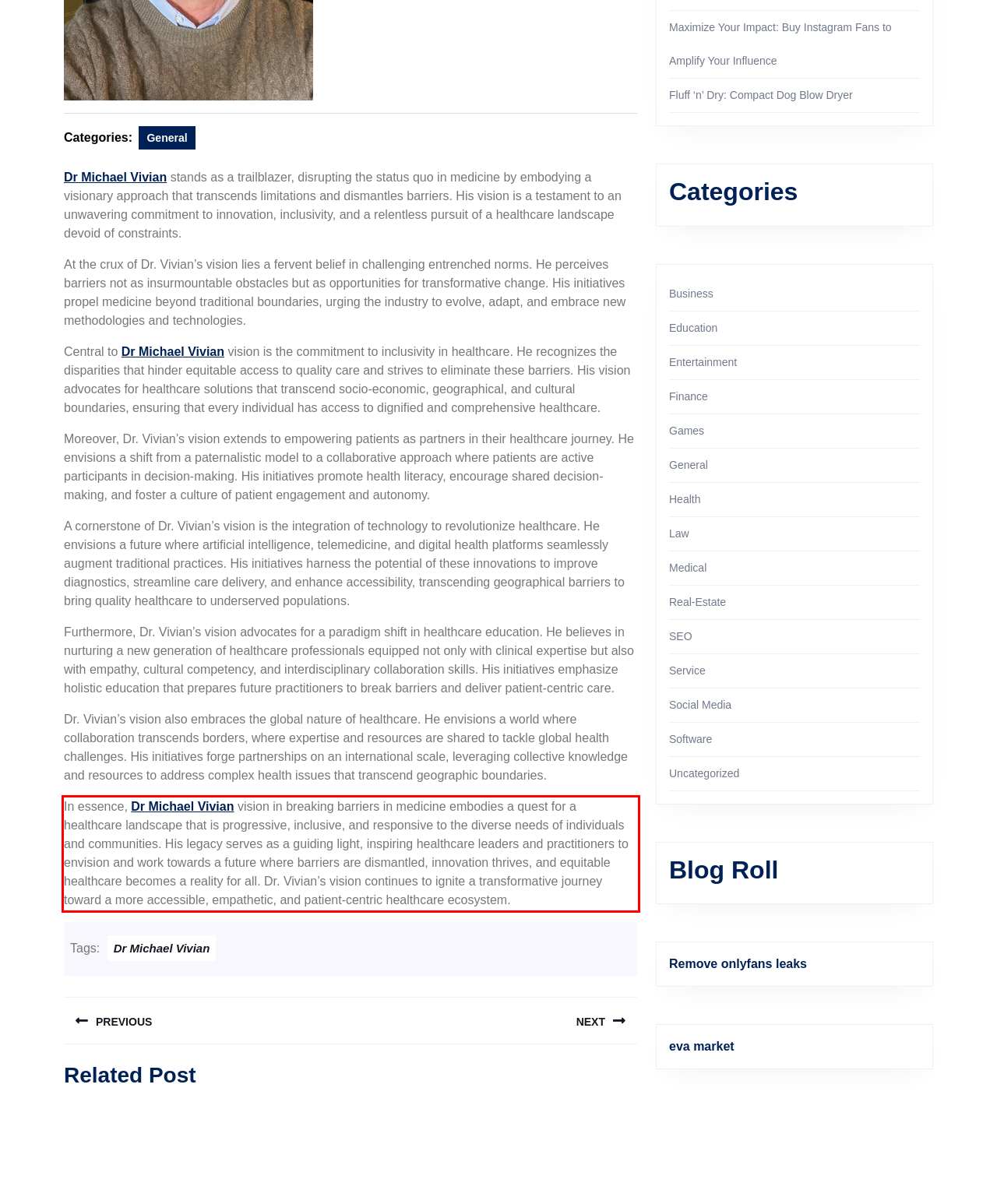Please look at the screenshot provided and find the red bounding box. Extract the text content contained within this bounding box.

In essence, Dr Michael Vivian vision in breaking barriers in medicine embodies a quest for a healthcare landscape that is progressive, inclusive, and responsive to the diverse needs of individuals and communities. His legacy serves as a guiding light, inspiring healthcare leaders and practitioners to envision and work towards a future where barriers are dismantled, innovation thrives, and equitable healthcare becomes a reality for all. Dr. Vivian’s vision continues to ignite a transformative journey toward a more accessible, empathetic, and patient-centric healthcare ecosystem.